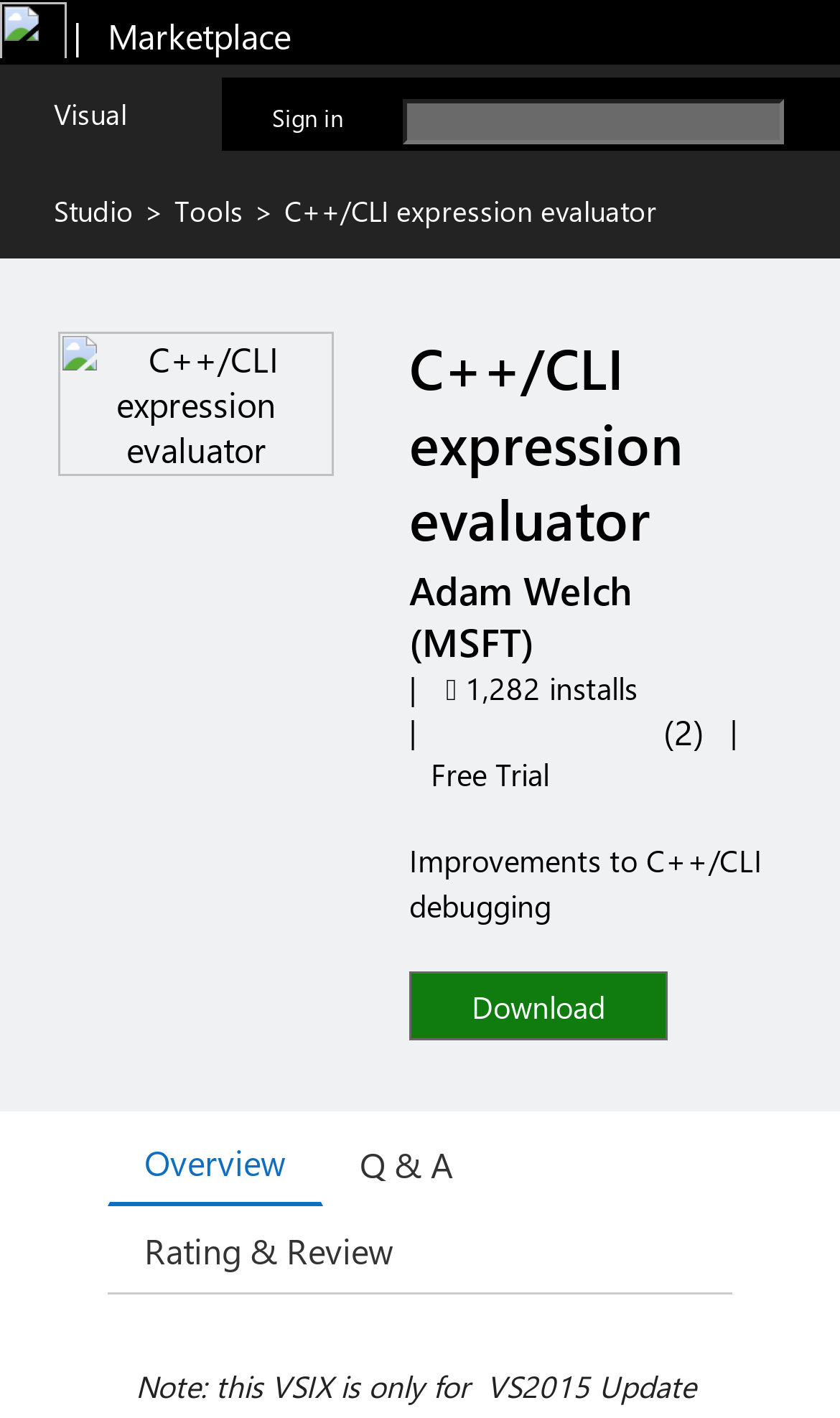Using the element description provided, determine the bounding box coordinates in the format (top-left x, top-left y, bottom-right x, bottom-right y). Ensure that all values are floating point numbers between 0 and 1. Element description: aria-label="search"

[0.479, 0.07, 0.933, 0.102]